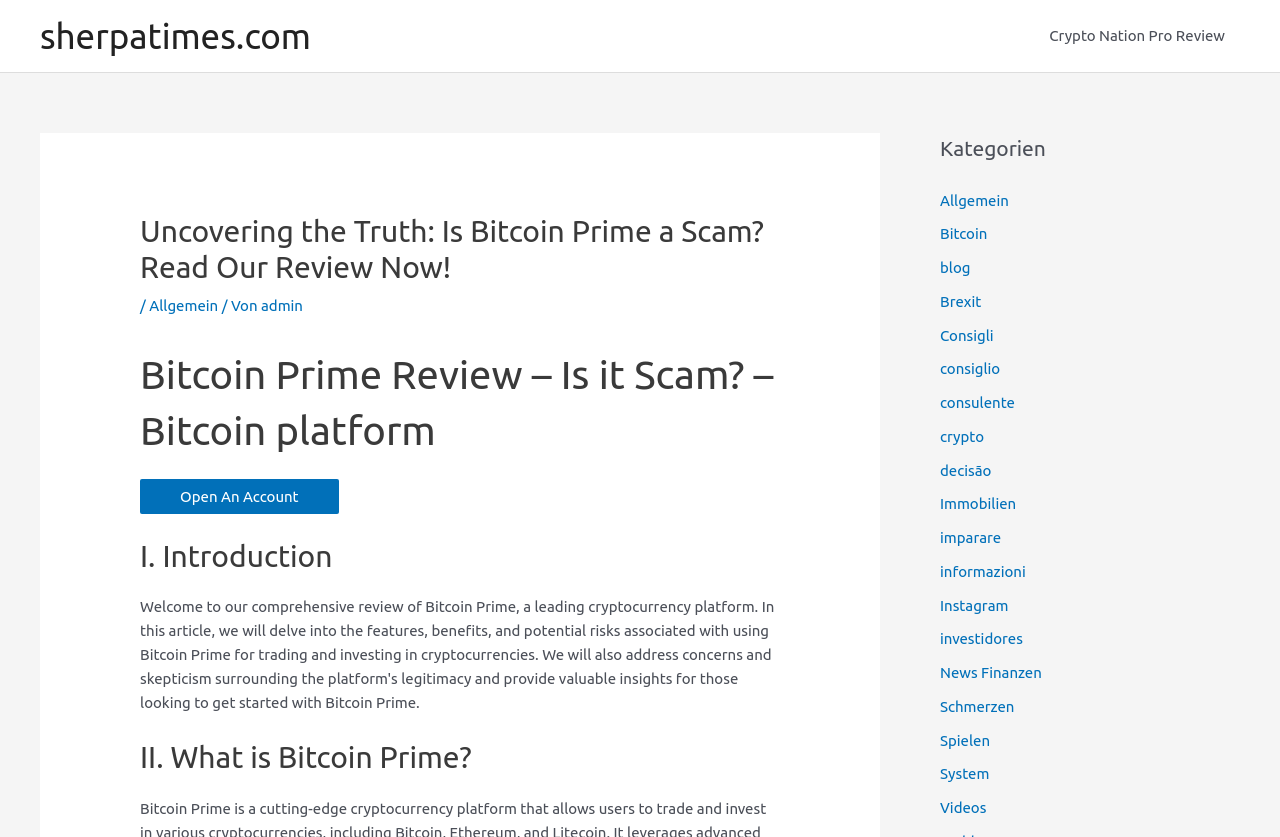Please specify the bounding box coordinates in the format (top-left x, top-left y, bottom-right x, bottom-right y), with all values as floating point numbers between 0 and 1. Identify the bounding box of the UI element described by: Bitcoin

[0.734, 0.269, 0.771, 0.289]